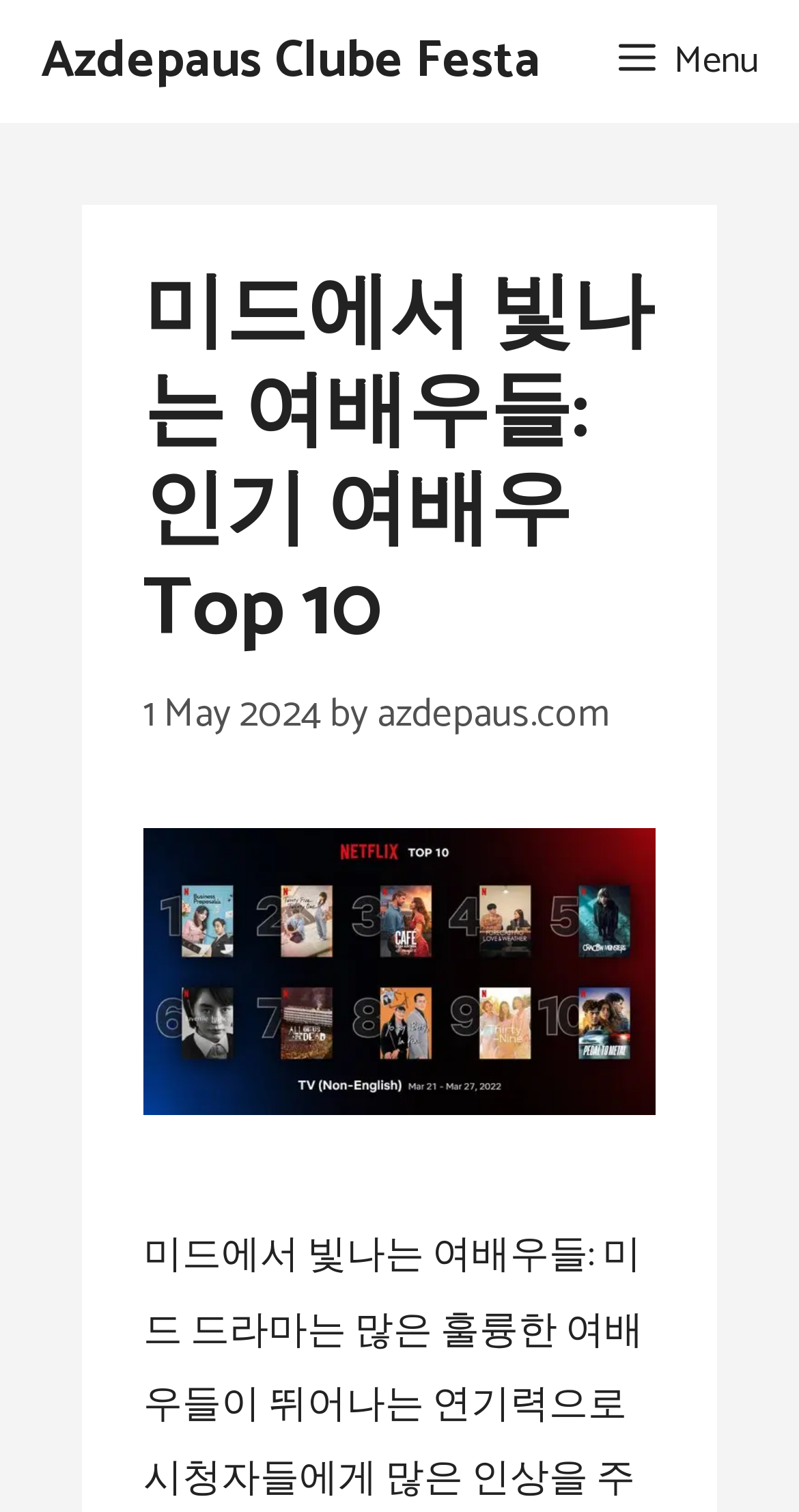How many images are in the header section?
Based on the screenshot, respond with a single word or phrase.

1